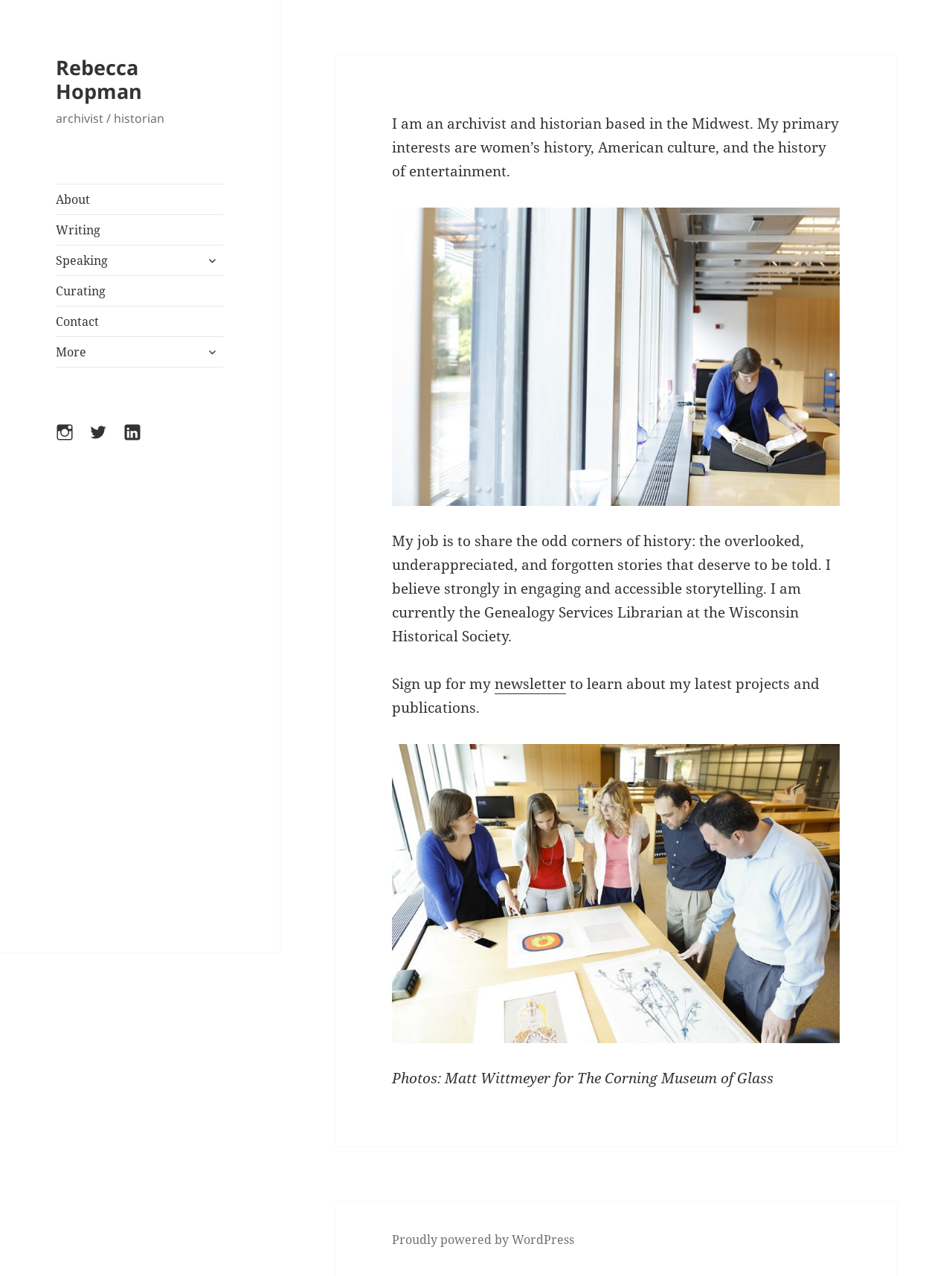Show the bounding box coordinates of the element that should be clicked to complete the task: "visit the Writing page".

[0.059, 0.168, 0.235, 0.192]